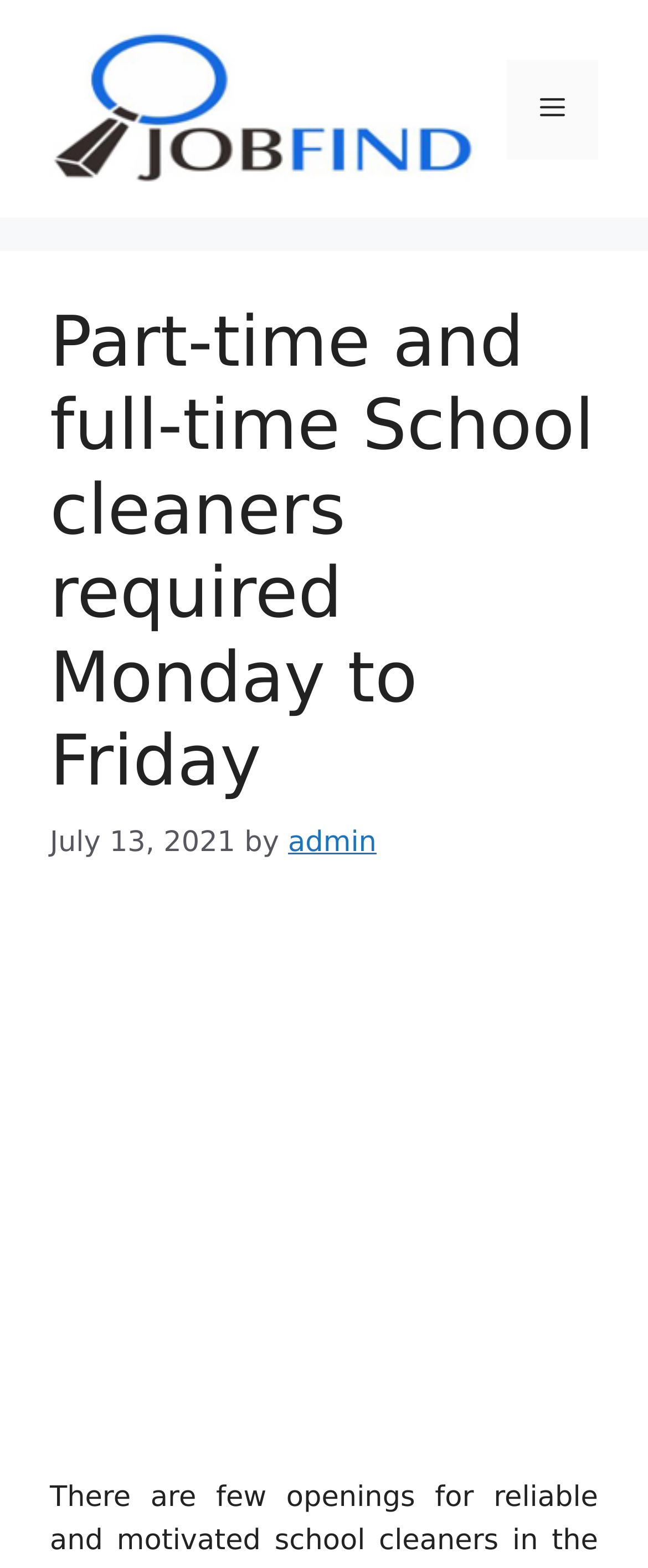Answer the question below with a single word or a brief phrase: 
What is the name of the website?

eAusNep.com